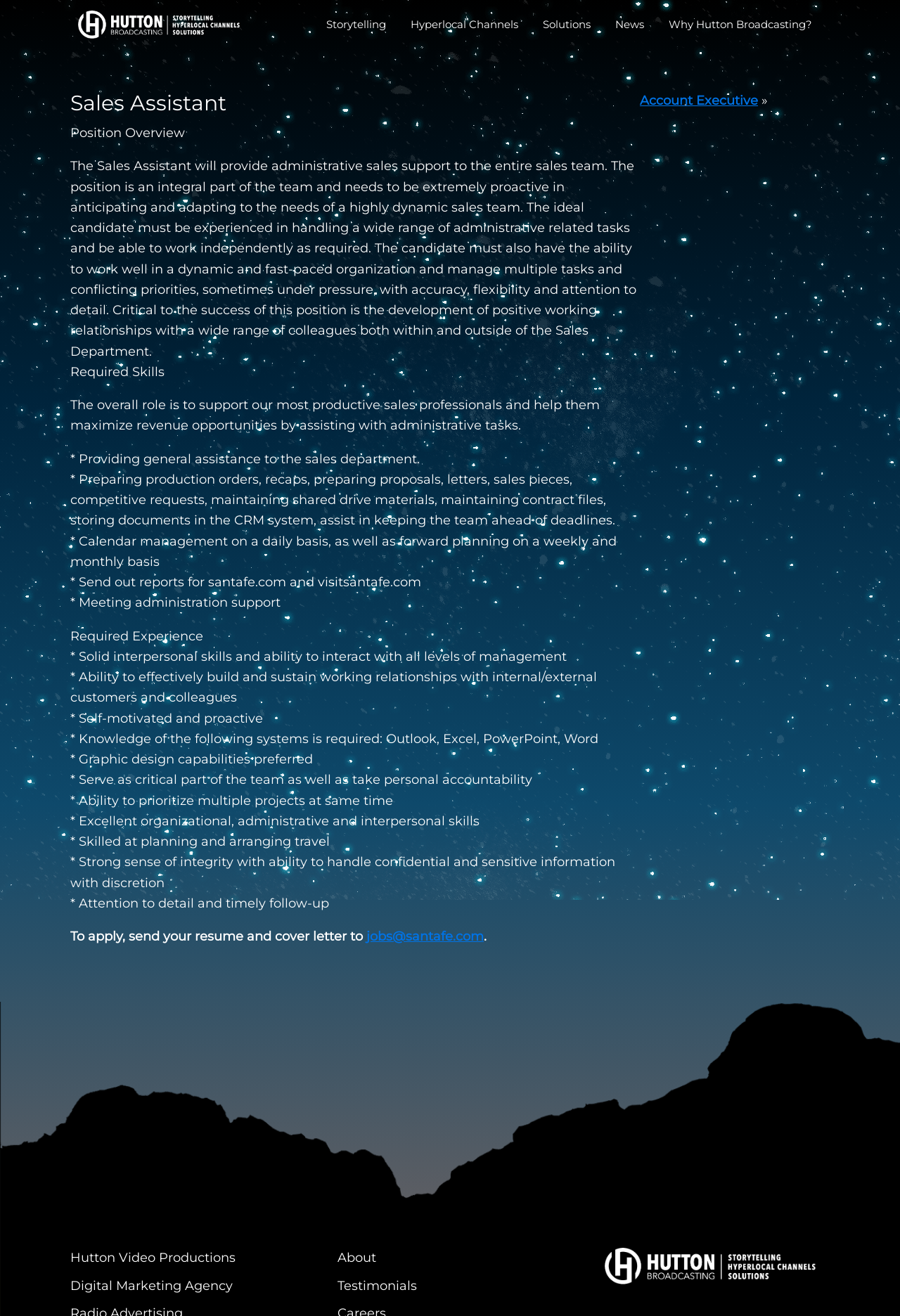Determine the bounding box coordinates for the clickable element required to fulfill the instruction: "Read the 'Position Overview' article". Provide the coordinates as four float numbers between 0 and 1, i.e., [left, top, right, bottom].

[0.078, 0.095, 0.205, 0.107]